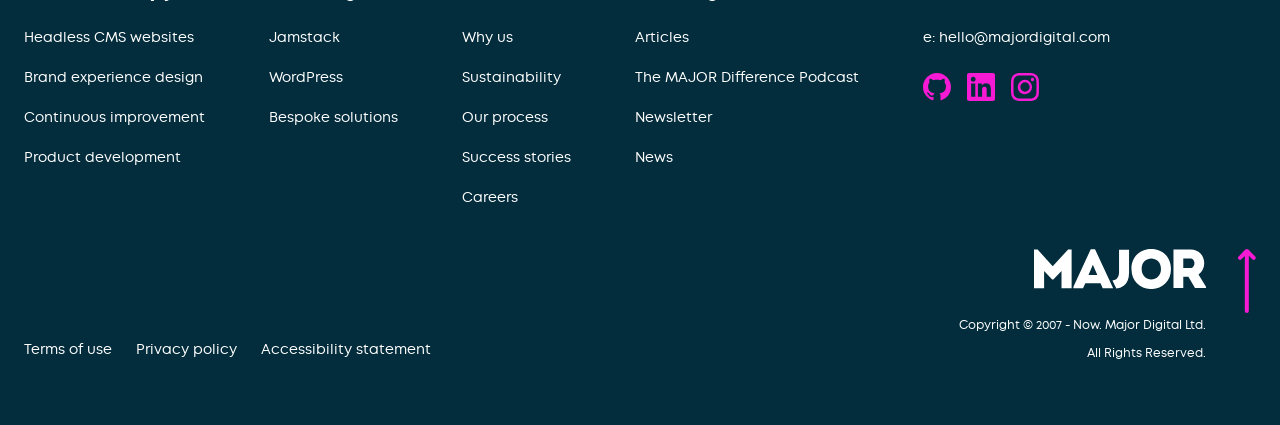Please analyze the image and give a detailed answer to the question:
How many main sections are present in the header?

There are three main sections present in the header, each containing a set of links: the first section contains links like 'Headless CMS websites', the second section contains links like 'Jamstack', and the third section contains links like 'Why us'.